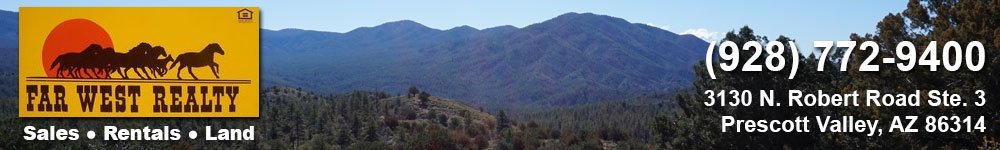Use a single word or phrase to respond to the question:
What is the address of Far West Realty?

3130 N. Robert Road Ste. 3, Prescott Valley, AZ 86314